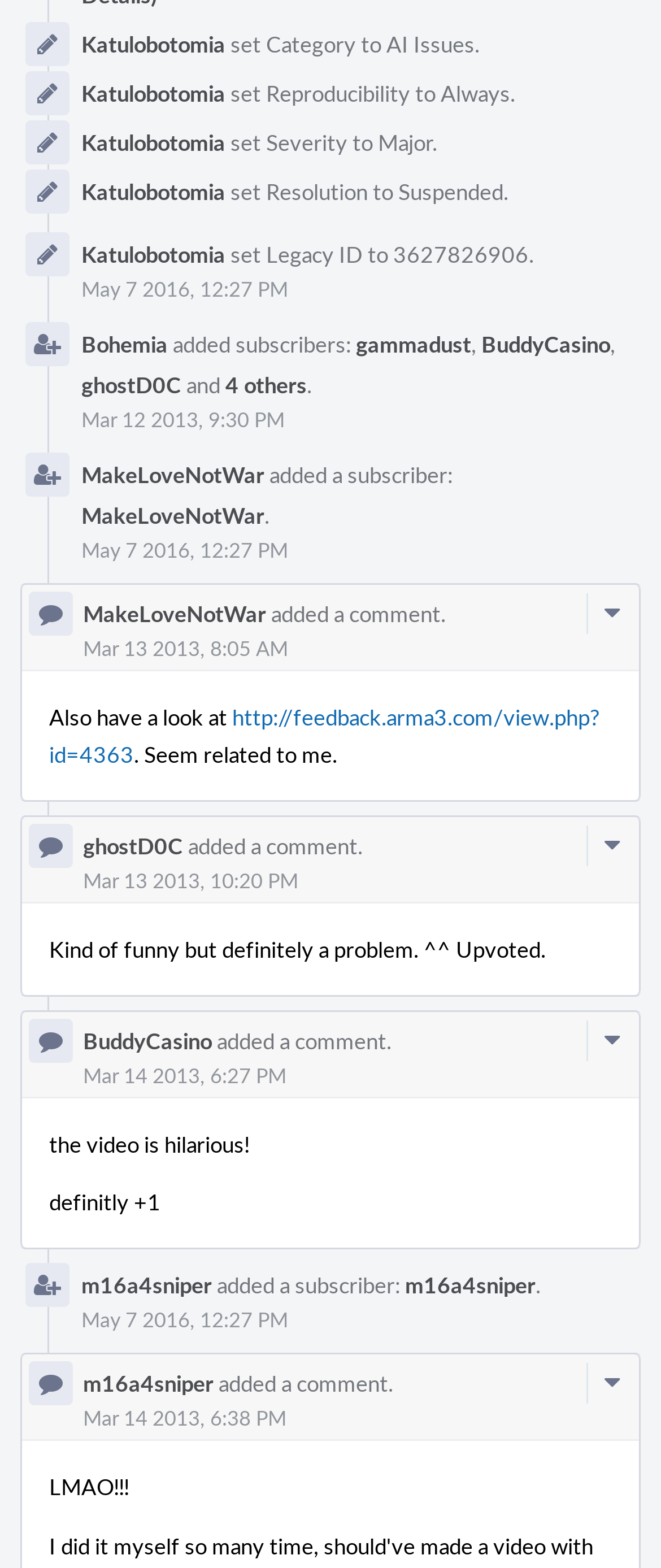What is the Legacy ID of the issue?
Look at the image and respond with a single word or a short phrase.

3627826906